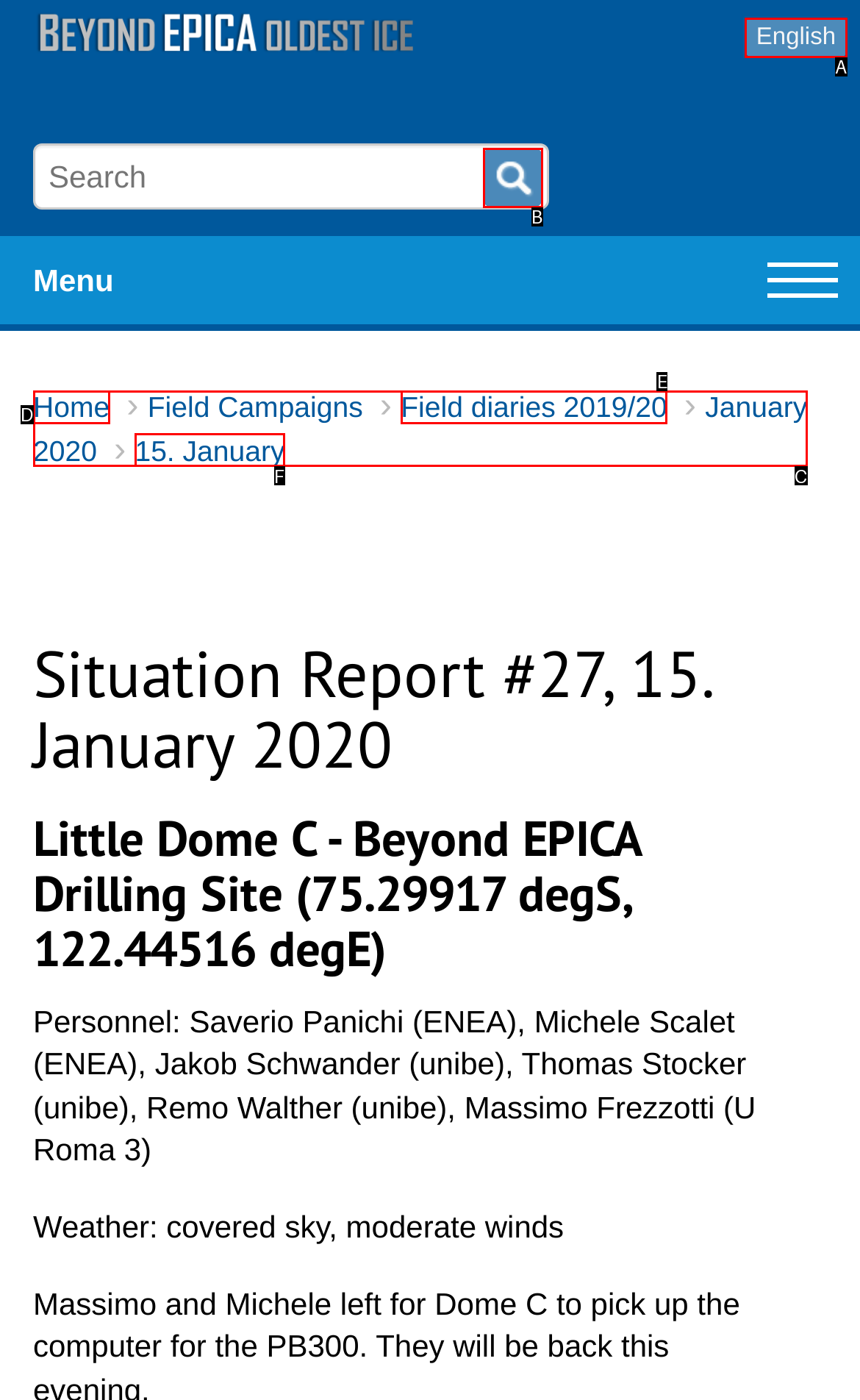Pinpoint the HTML element that fits the description: name="search[submitButton]"
Answer by providing the letter of the correct option.

B